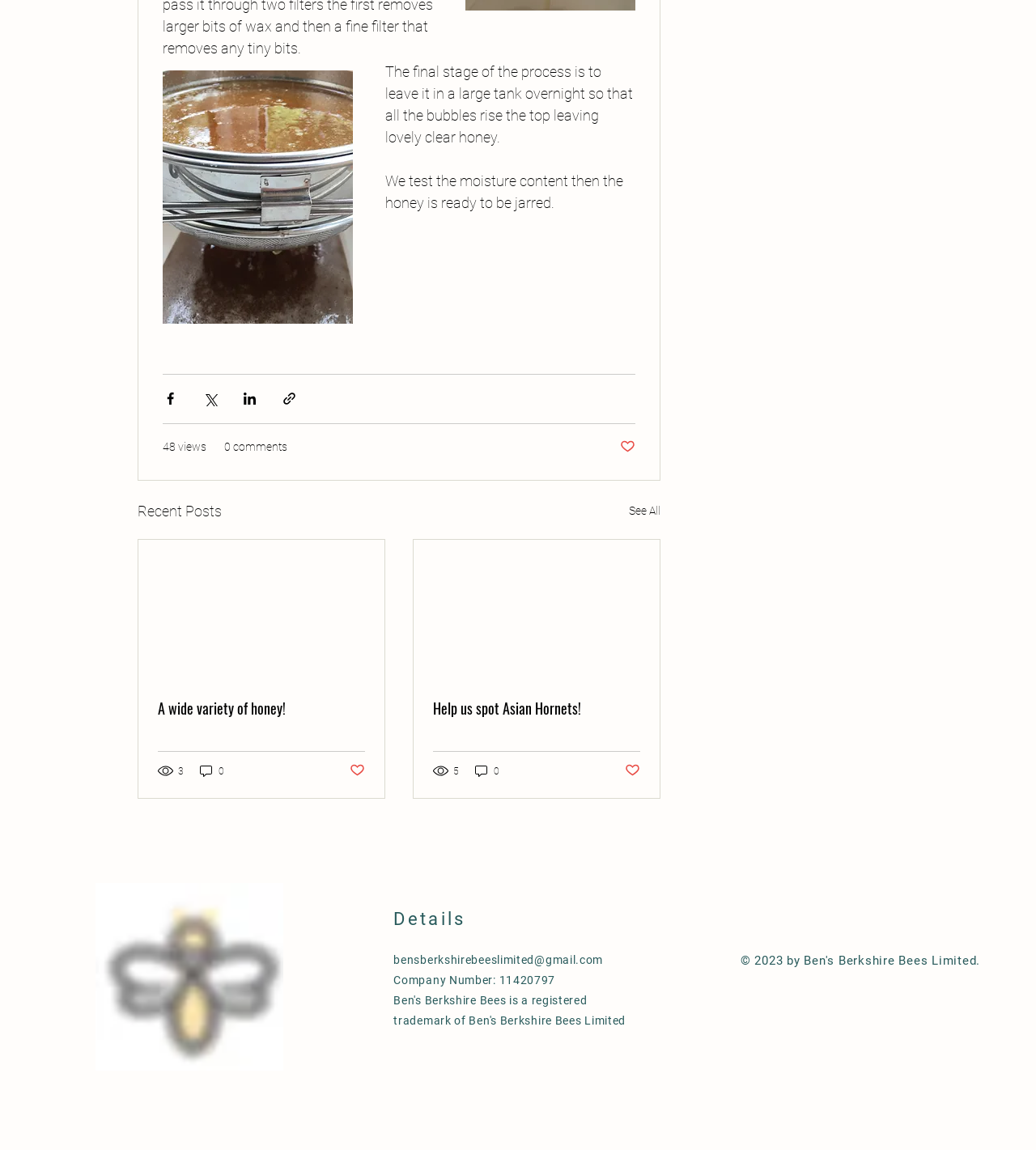Find the bounding box coordinates for the element that must be clicked to complete the instruction: "Read the article about a wide variety of honey". The coordinates should be four float numbers between 0 and 1, indicated as [left, top, right, bottom].

[0.134, 0.469, 0.371, 0.59]